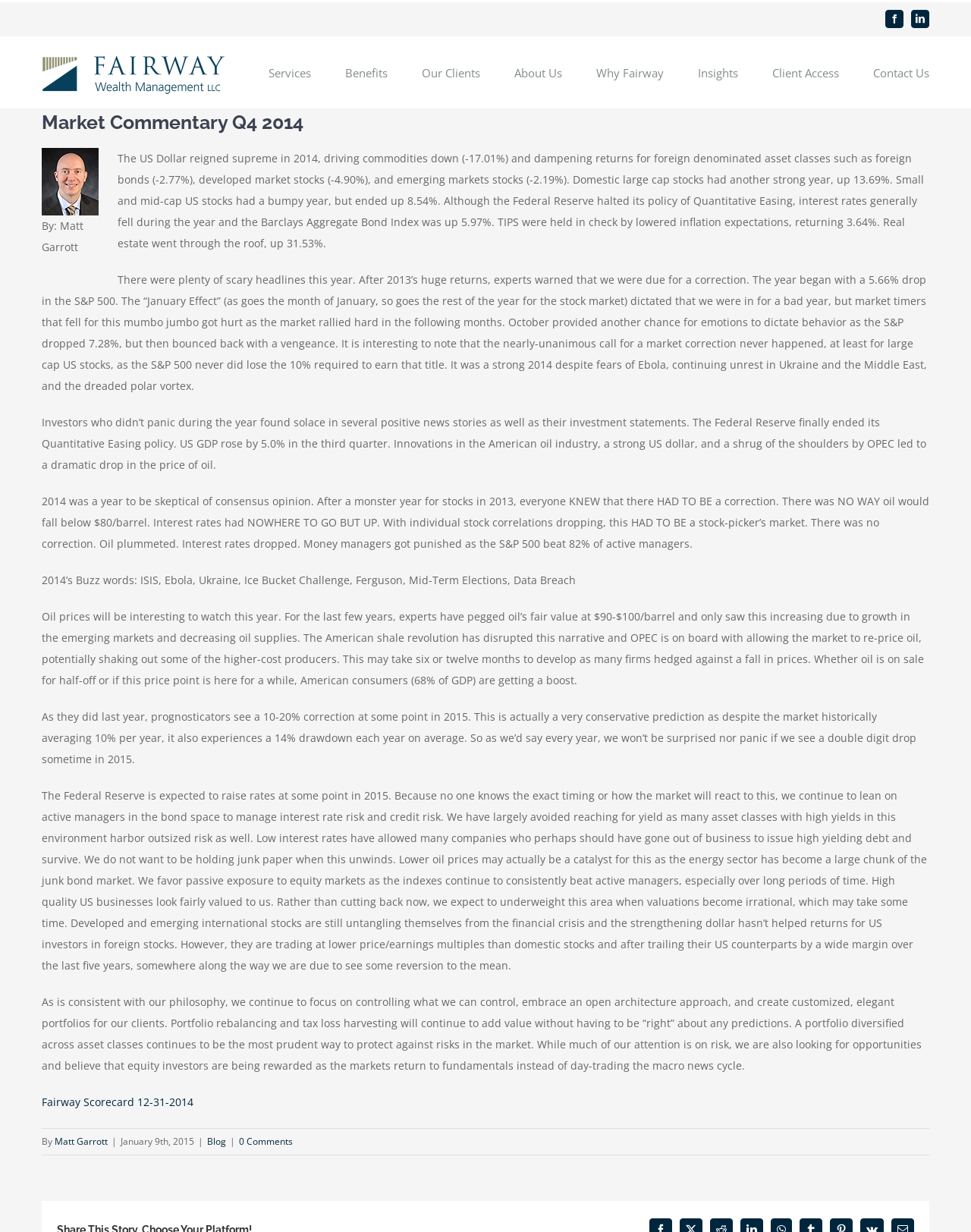Can you provide the bounding box coordinates for the element that should be clicked to implement the instruction: "Go to the Services page"?

[0.277, 0.03, 0.32, 0.088]